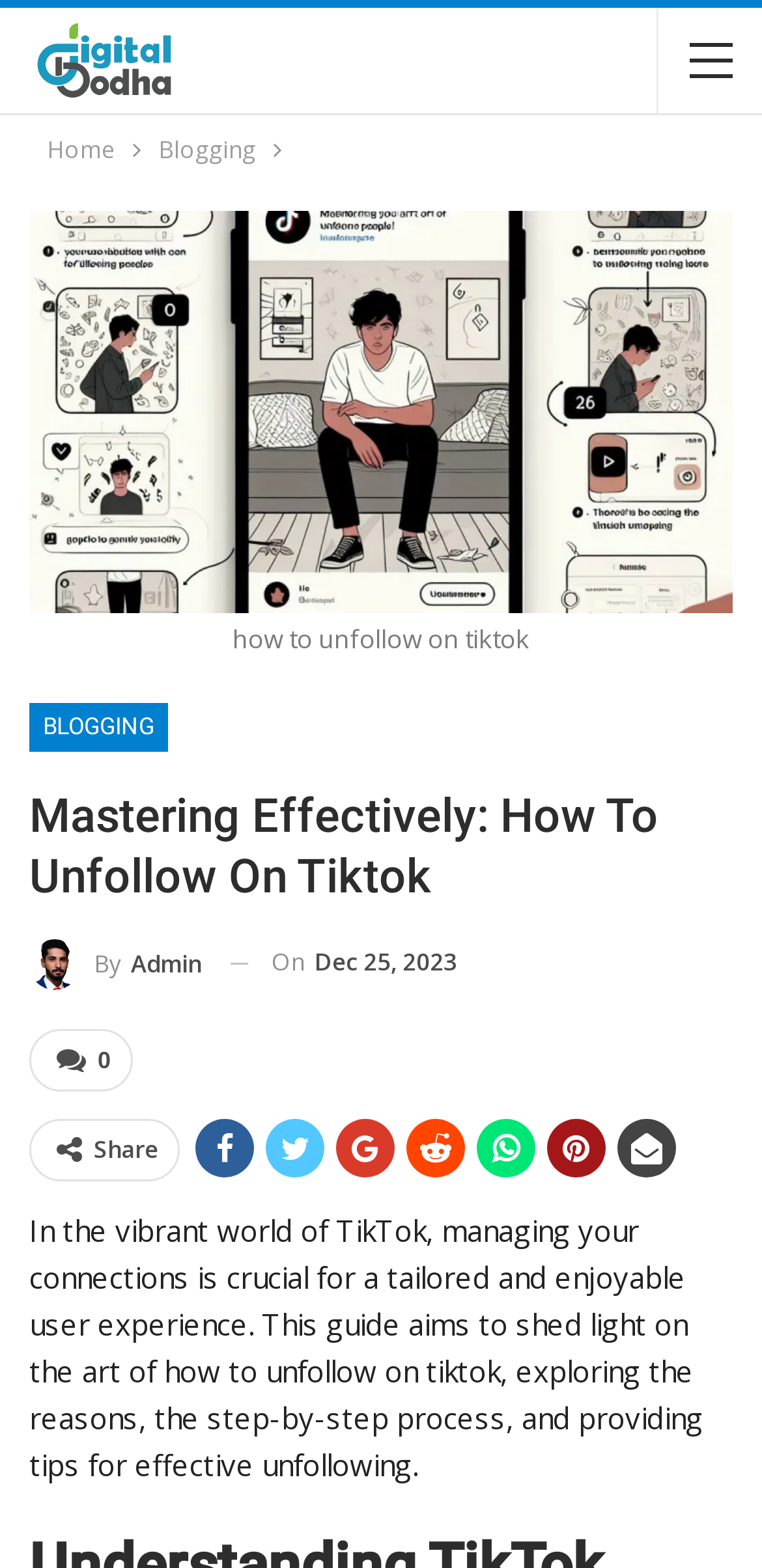Answer the question using only one word or a concise phrase: What is the category of the blog post?

Blogging